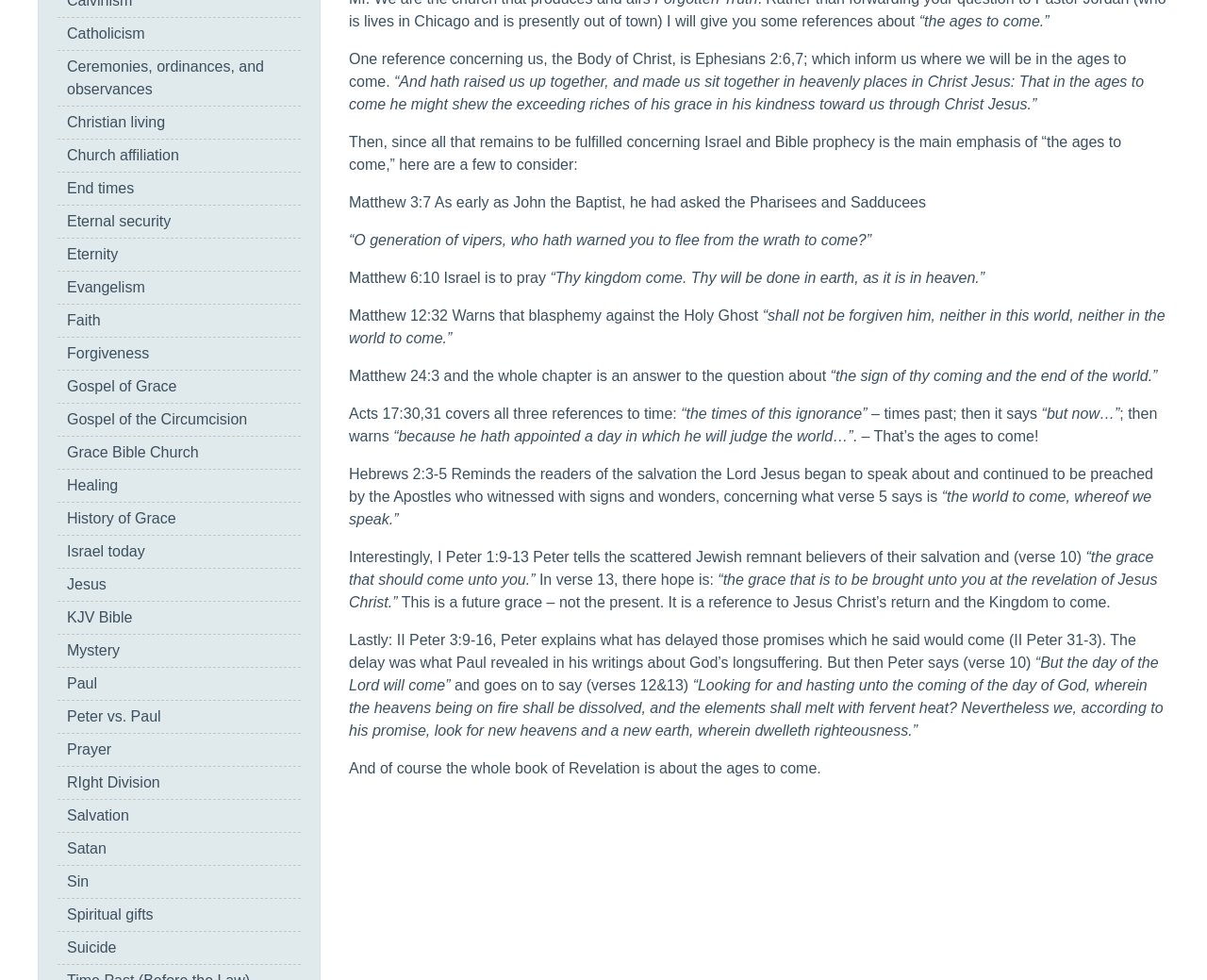Show the bounding box coordinates for the HTML element described as: "Gospel of the Circumcision".

[0.055, 0.42, 0.205, 0.436]